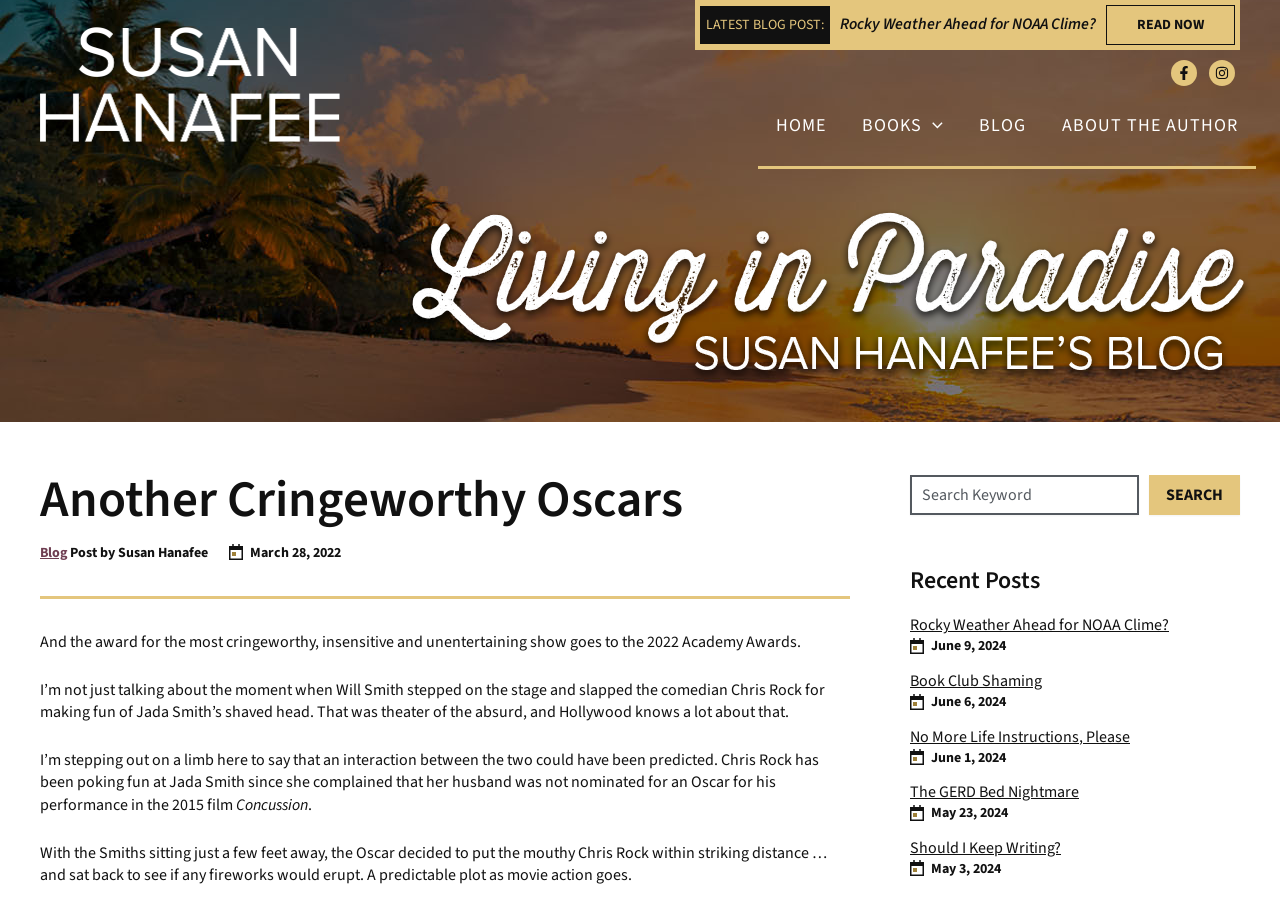Determine the bounding box coordinates of the clickable region to follow the instruction: "Check the recent post 'Rocky Weather Ahead for NOAA Clime?'".

[0.711, 0.68, 0.913, 0.705]